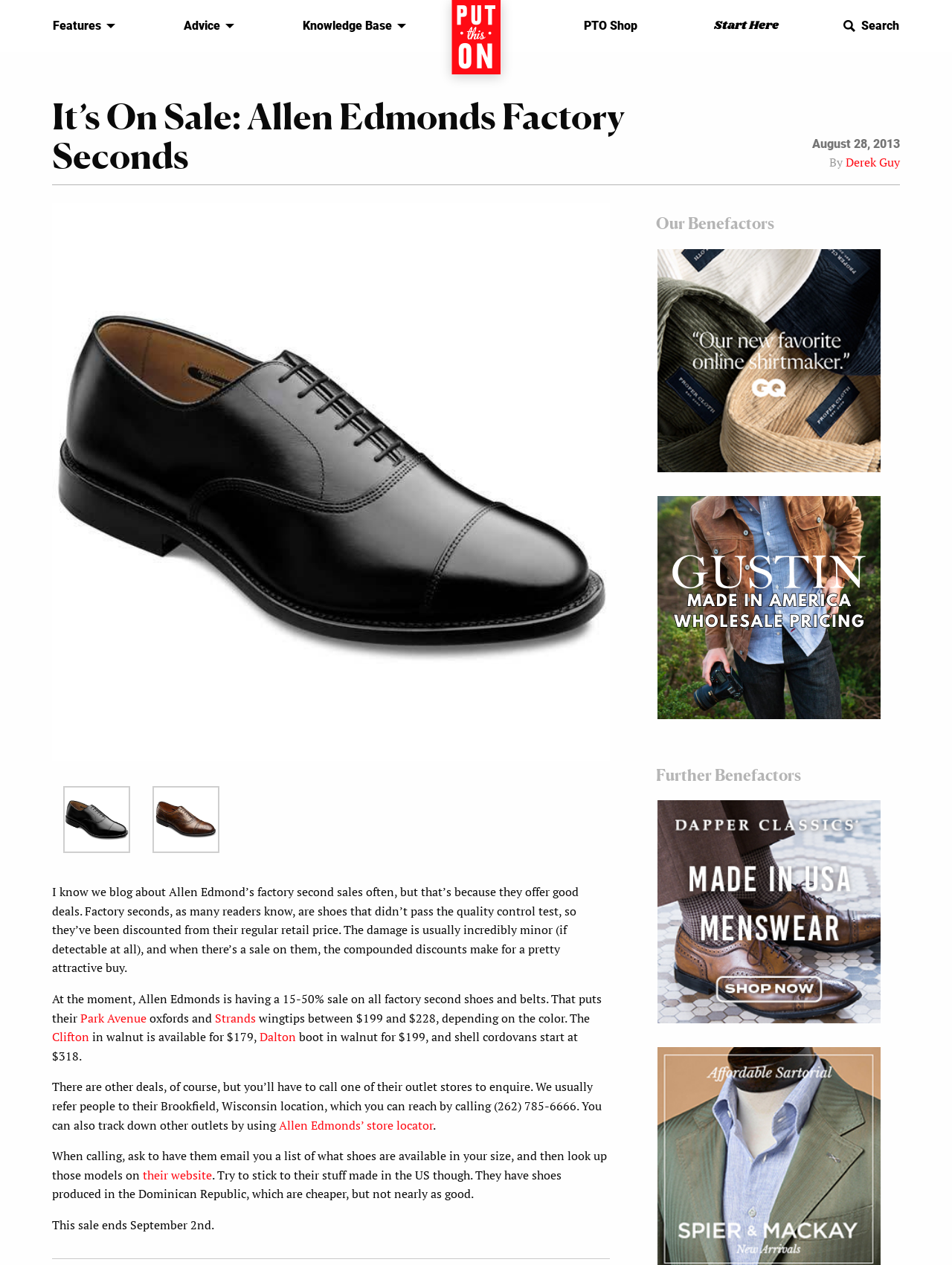Please locate the bounding box coordinates of the element that needs to be clicked to achieve the following instruction: "Click on the 'Park Avenue' link". The coordinates should be four float numbers between 0 and 1, i.e., [left, top, right, bottom].

[0.084, 0.798, 0.154, 0.811]